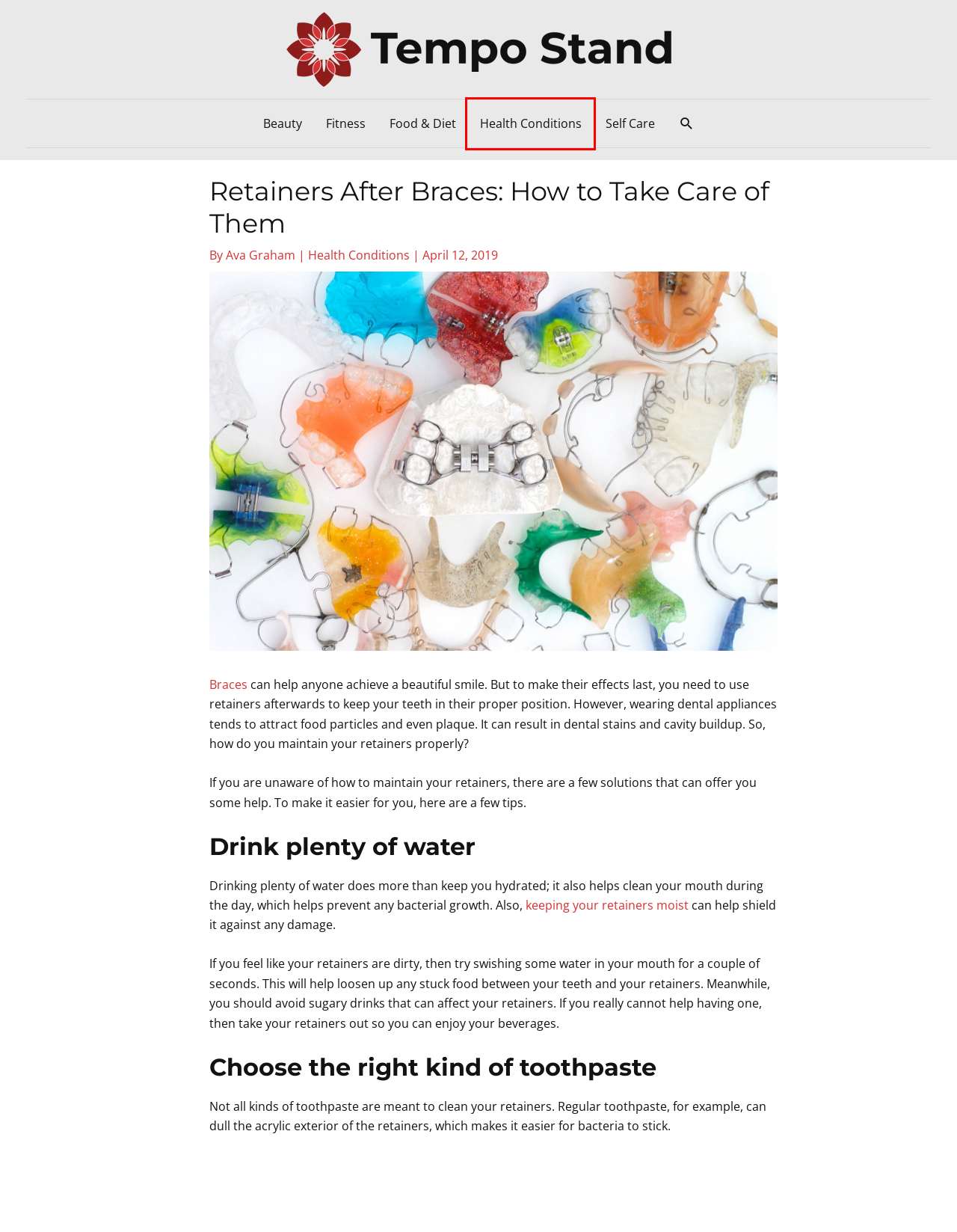You have a screenshot of a webpage with a red rectangle bounding box around an element. Identify the best matching webpage description for the new page that appears after clicking the element in the bounding box. The descriptions are:
A. Food & Diet Archives | Tempo Stand
B. Health Conditions Archives | Tempo Stand
C. Tempo Stand | Enhancing Women's Health, Wellness, & Work-Life Harmony
D. 3 Ways to Help a Child Cope with the Death of a Loved One | Tempo Stand
E. Beauty Archives | Tempo Stand
F. 4 Ways to Achieve the Pair of Eyelashes You've Been Dreaming Of | Tempo Stand
G. Self Care Archives | Tempo Stand
H. Fitness Archives | Tempo Stand

B